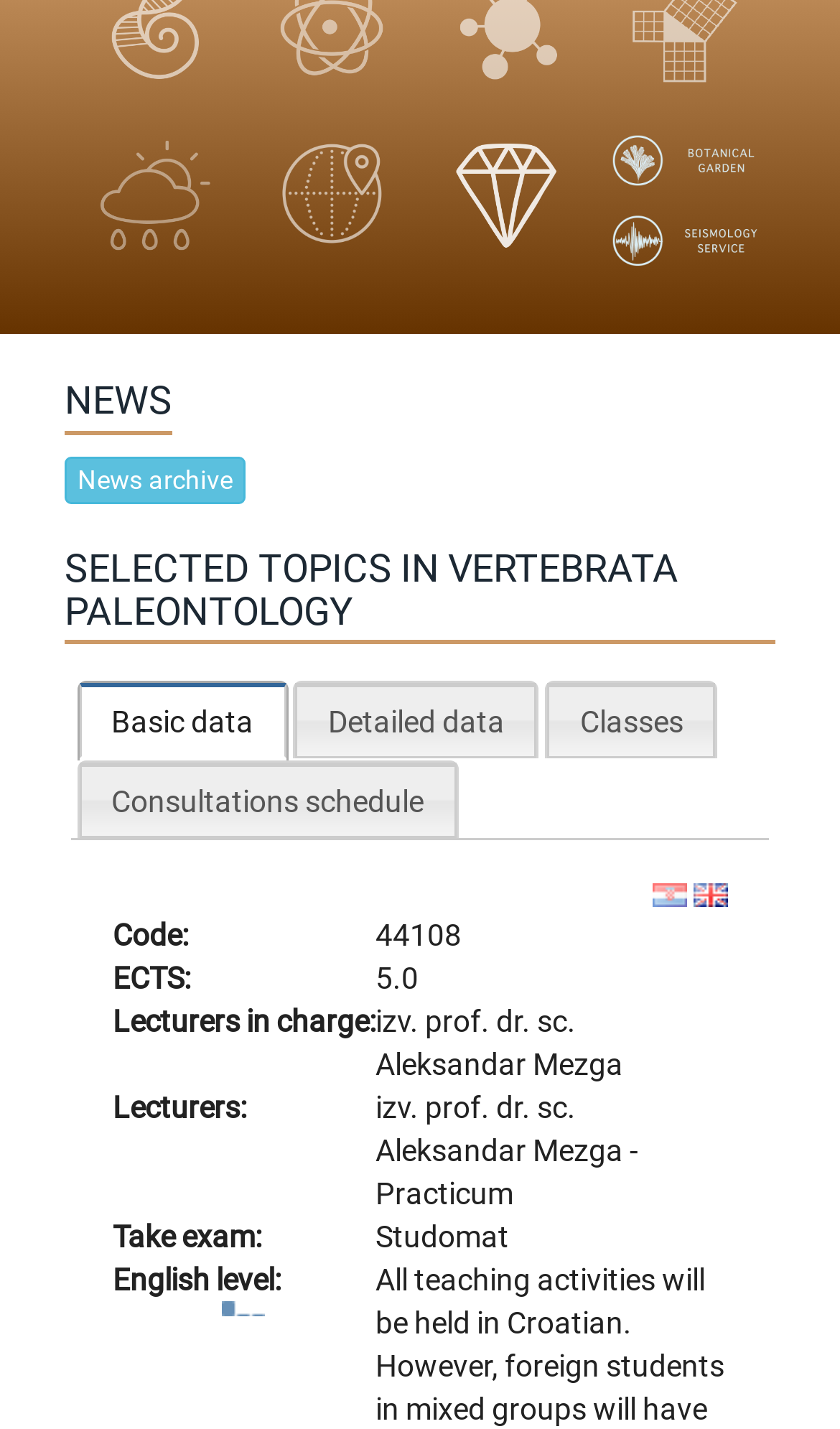Find the bounding box coordinates for the UI element whose description is: "Geography". The coordinates should be four float numbers between 0 and 1, in the format [left, top, right, bottom].

[0.29, 0.093, 0.5, 0.194]